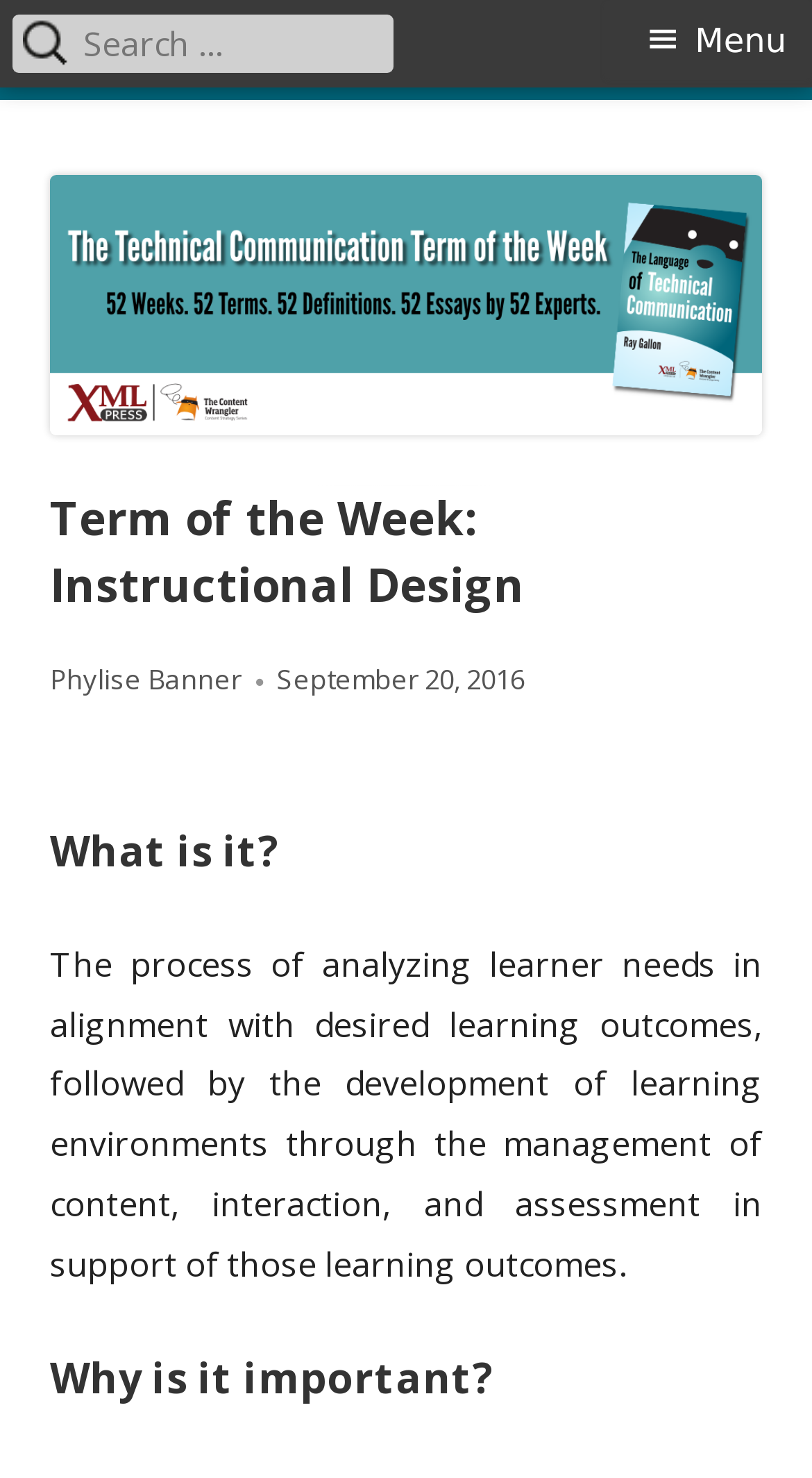Provide the bounding box coordinates of the UI element this sentence describes: "Phylise Banner".

[0.062, 0.447, 0.297, 0.473]